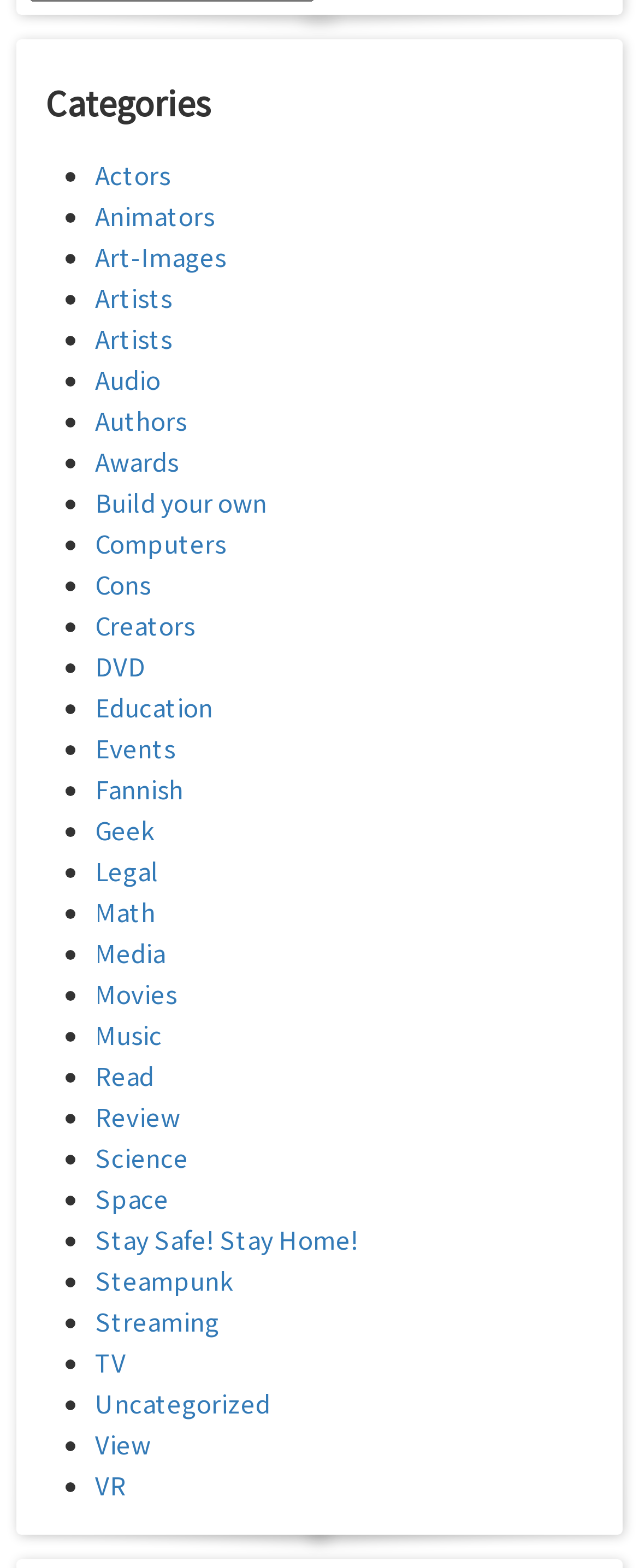Using the information from the screenshot, answer the following question thoroughly:
What is the first category listed?

The first category listed is 'Actors' because it is the first link element after the 'Categories' heading, with a bounding box coordinate of [0.149, 0.1, 0.267, 0.122].